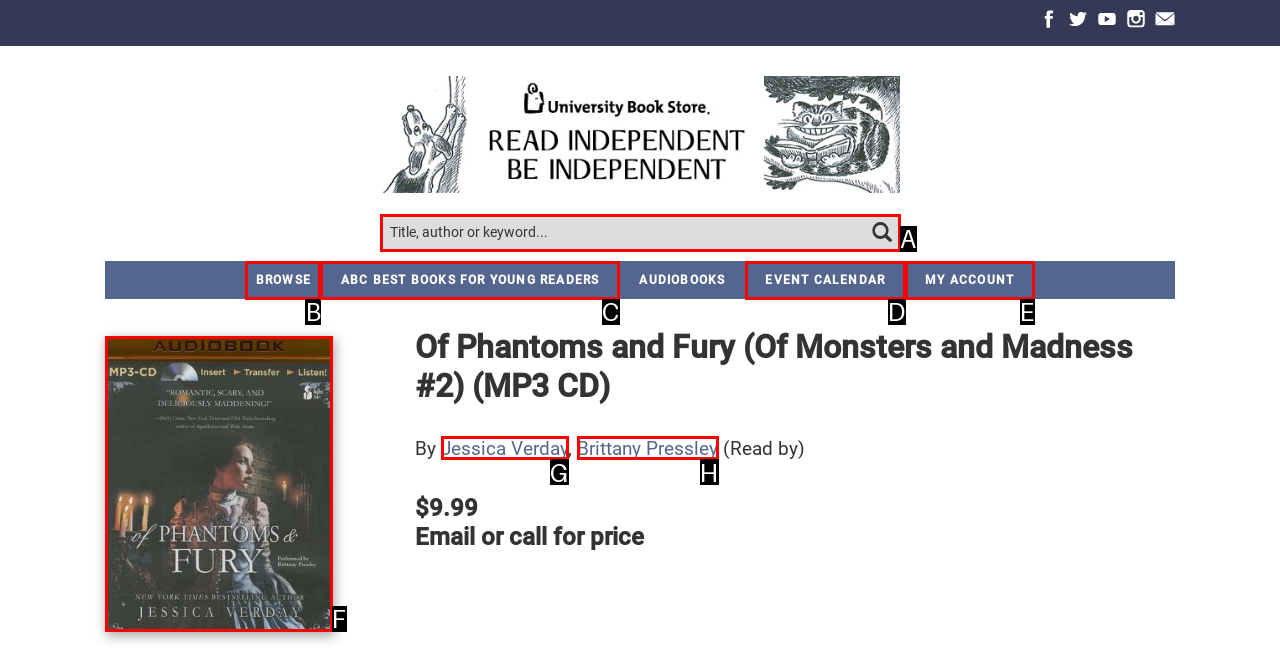Identify the letter of the UI element that corresponds to: My Account
Respond with the letter of the option directly.

E